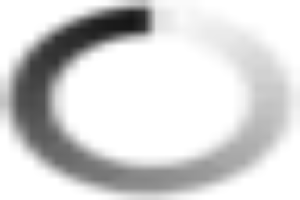Explain the contents of the image with as much detail as possible.

The image titled "DPS Factory Training" is prominently displayed on the webpage. It likely represents a visual element associated with upcoming training sessions offered by DPS Telecom, focusing on their specialized solutions. This training aims to equip participants with essential knowledge and skills related to DPS's technology and services. The surrounding text encourages visitors to sign up for the next session, emphasizing the potential benefits of attending for individuals seeking to enhance their expertise in SCADA systems and related equipment. This engaging image serves to attract attention and draw users to learn more about the training opportunities available.